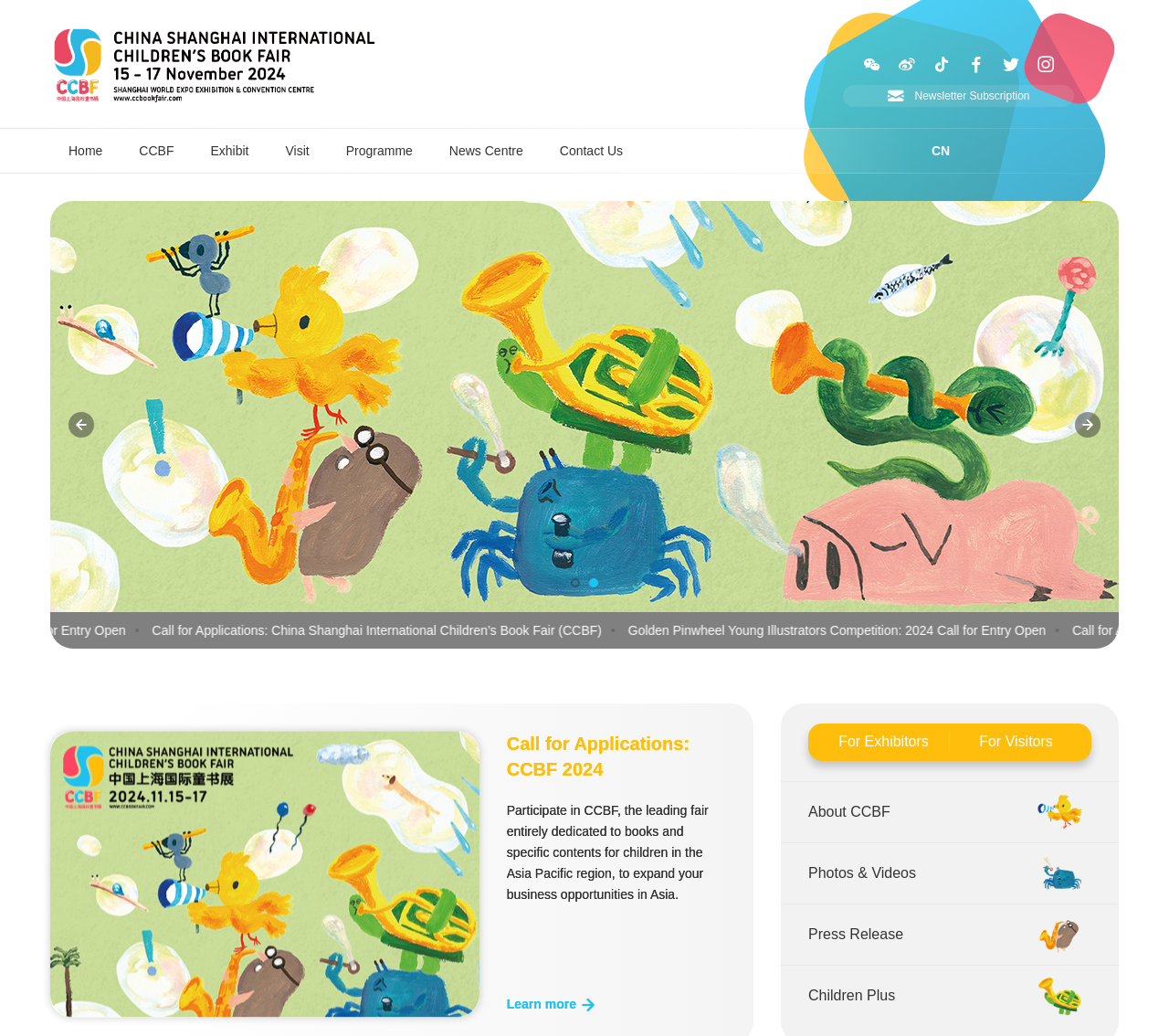Bounding box coordinates are specified in the format (top-left x, top-left y, bottom-right x, bottom-right y). All values are floating point numbers bounded between 0 and 1. Please provide the bounding box coordinate of the region this sentence describes: Home

[0.043, 0.123, 0.103, 0.168]